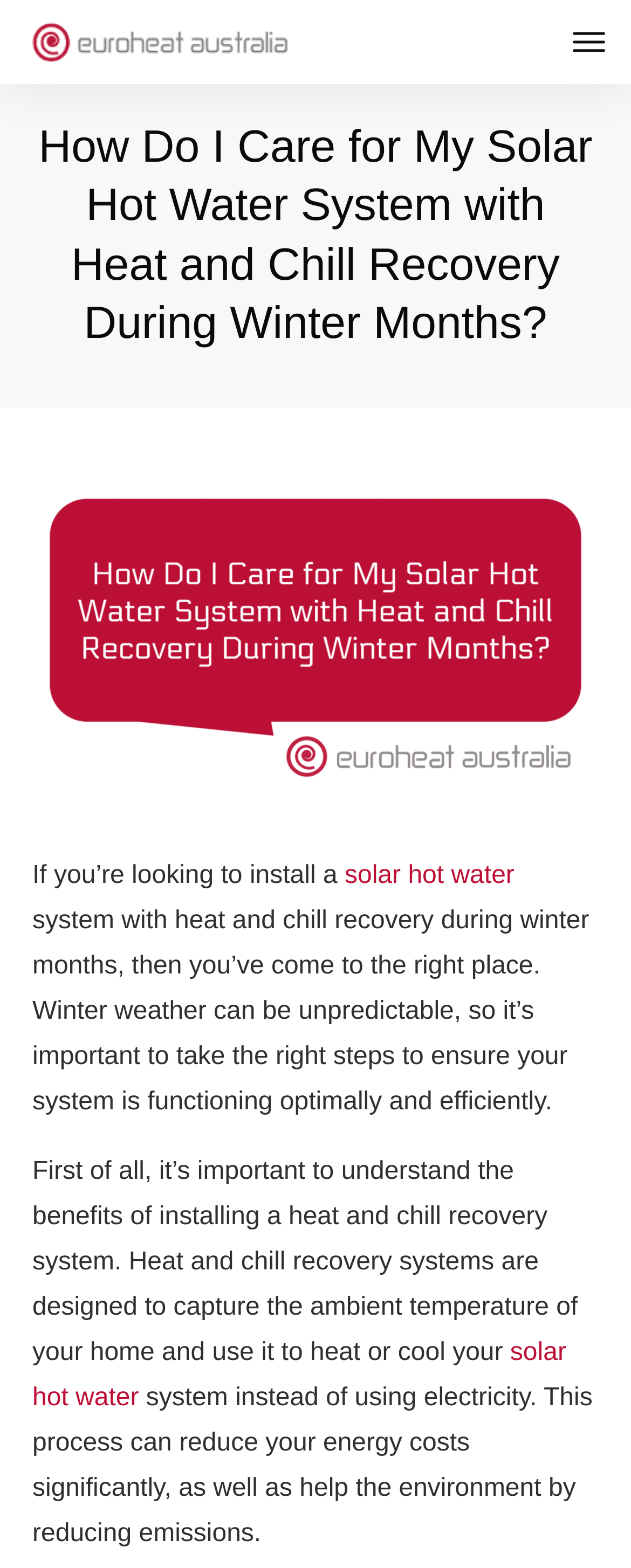What is the purpose of a heat and chill recovery system? Observe the screenshot and provide a one-word or short phrase answer.

To capture ambient temperature